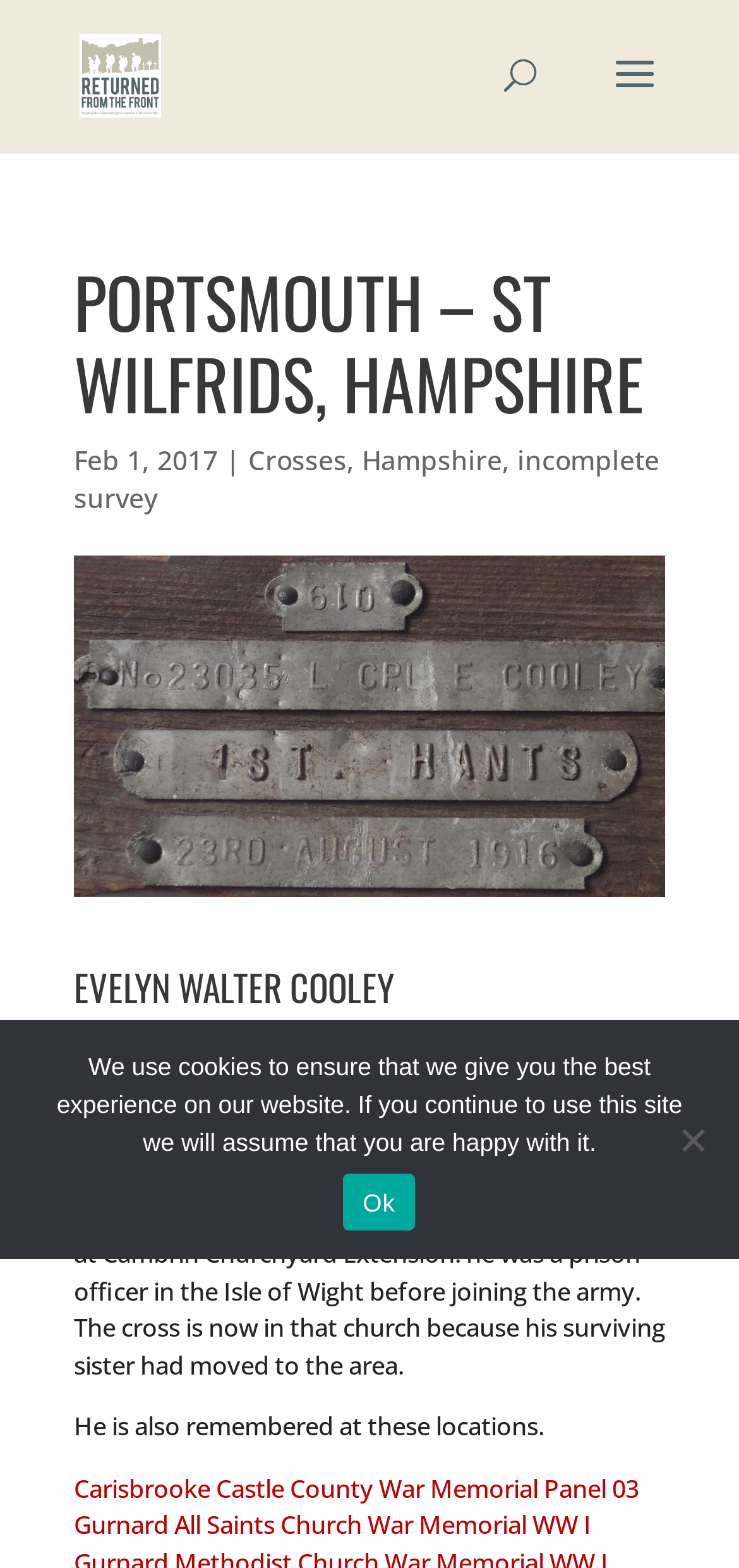Using the format (top-left x, top-left y, bottom-right x, bottom-right y), and given the element description, identify the bounding box coordinates within the screenshot: incomplete survey

[0.1, 0.282, 0.892, 0.329]